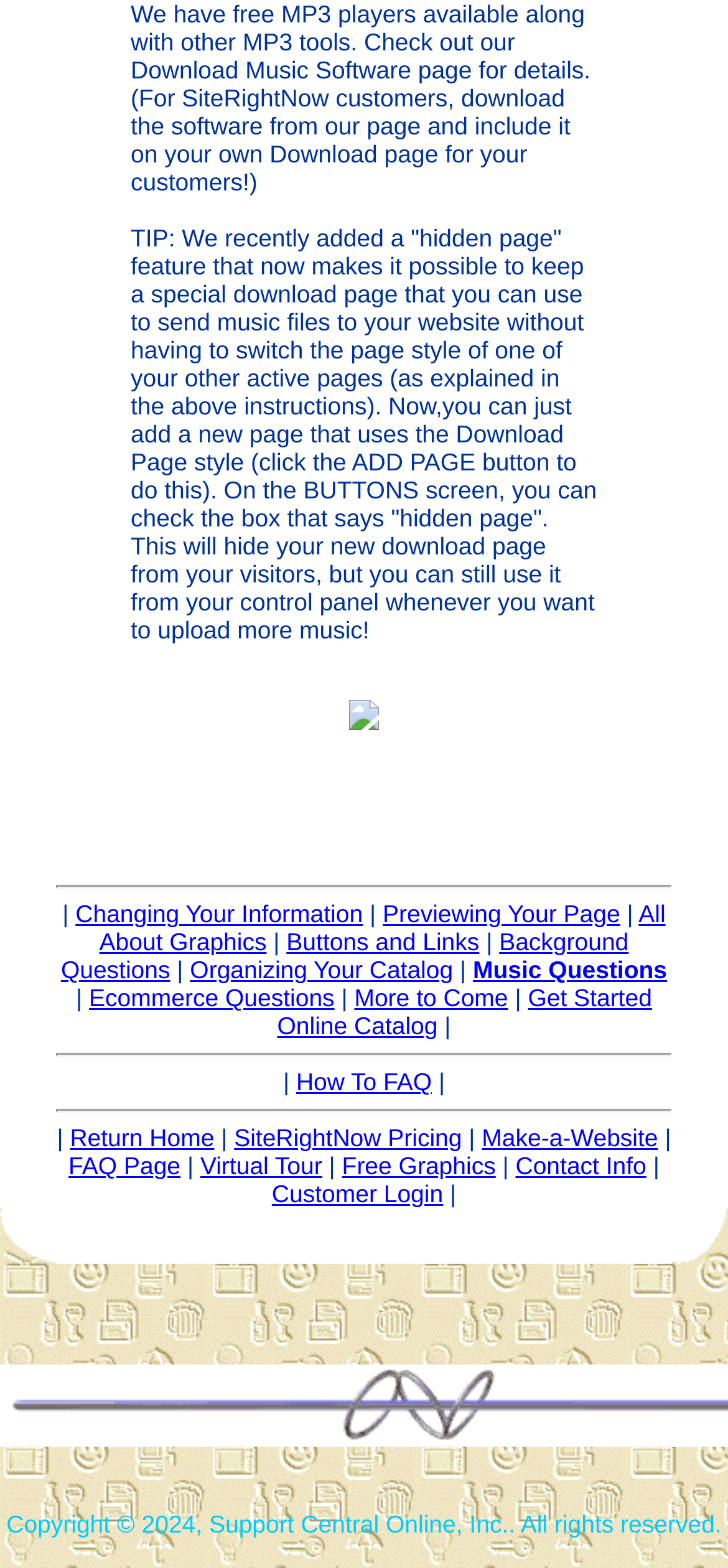How many links are available in the webpage? Observe the screenshot and provide a one-word or short phrase answer.

20